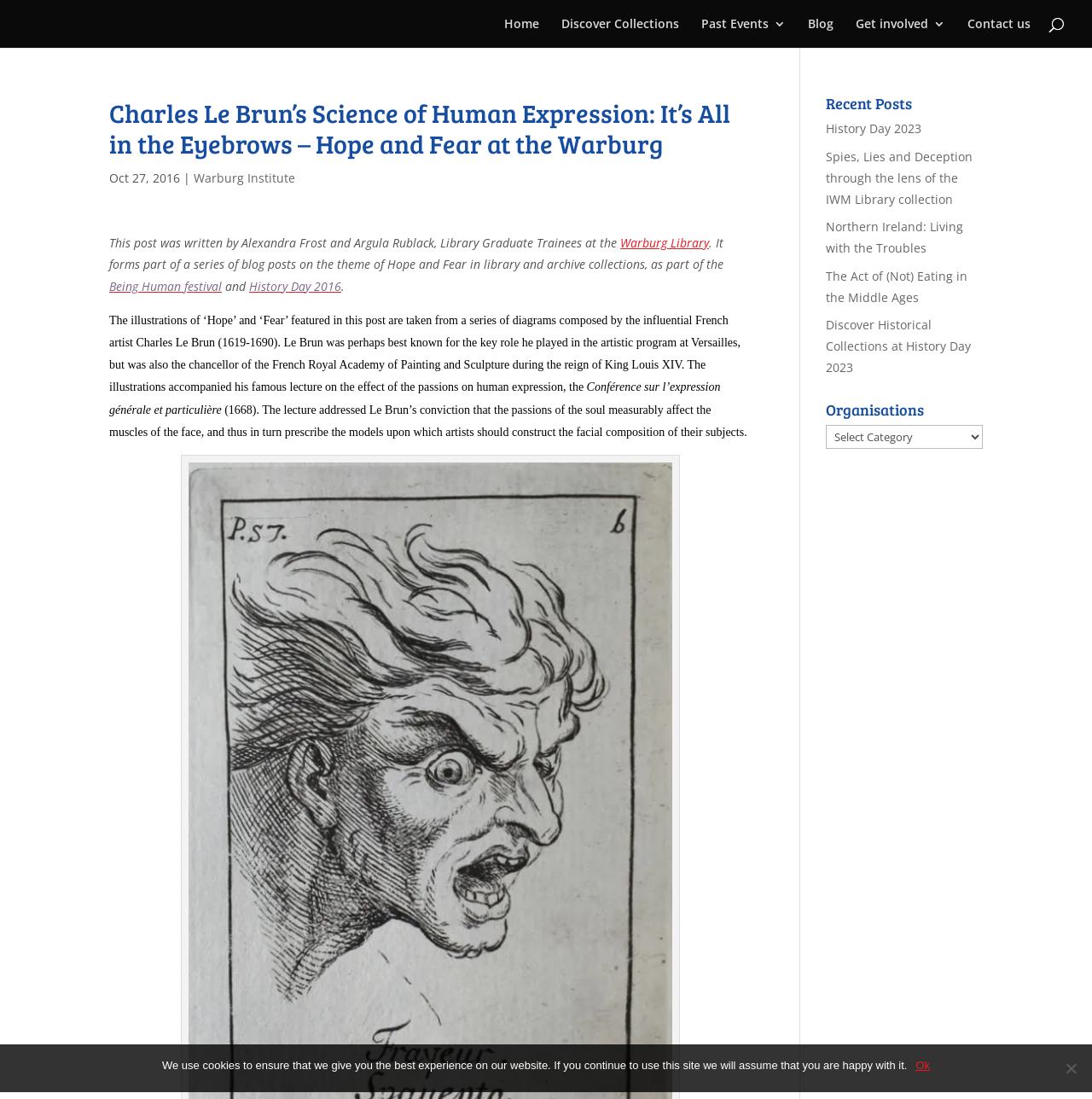Who is the French artist mentioned in the blog post?
Can you provide an in-depth and detailed response to the question?

The blog post mentions Charles Le Brun, a French artist, who composed a series of diagrams on human expression, and was also the chancellor of the French Royal Academy of Painting and Sculpture during the reign of King Louis XIV.